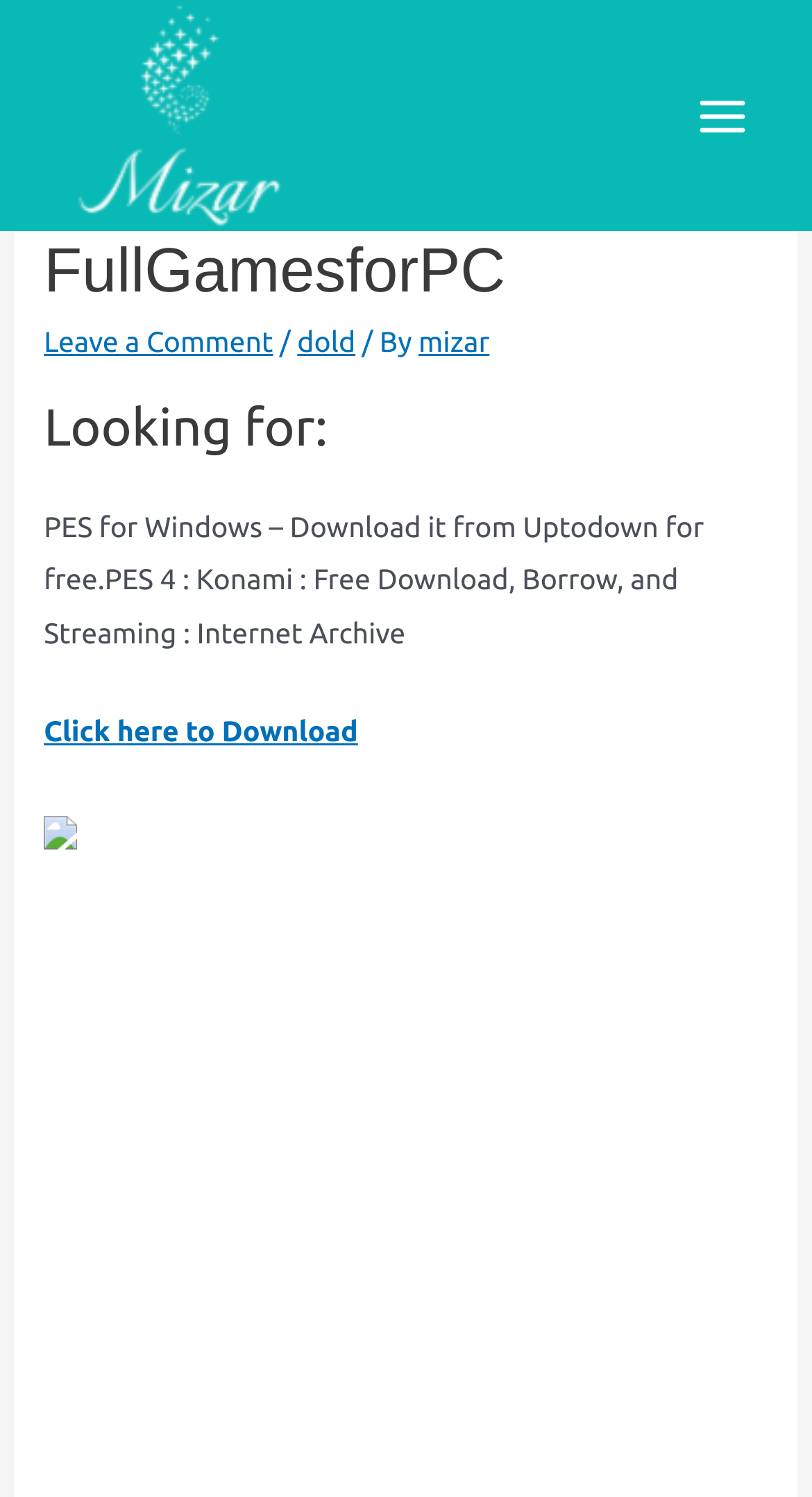Extract the main heading from the webpage content.

Pro Evolution Soccer 4 Free Download for PC | FullGamesforPC